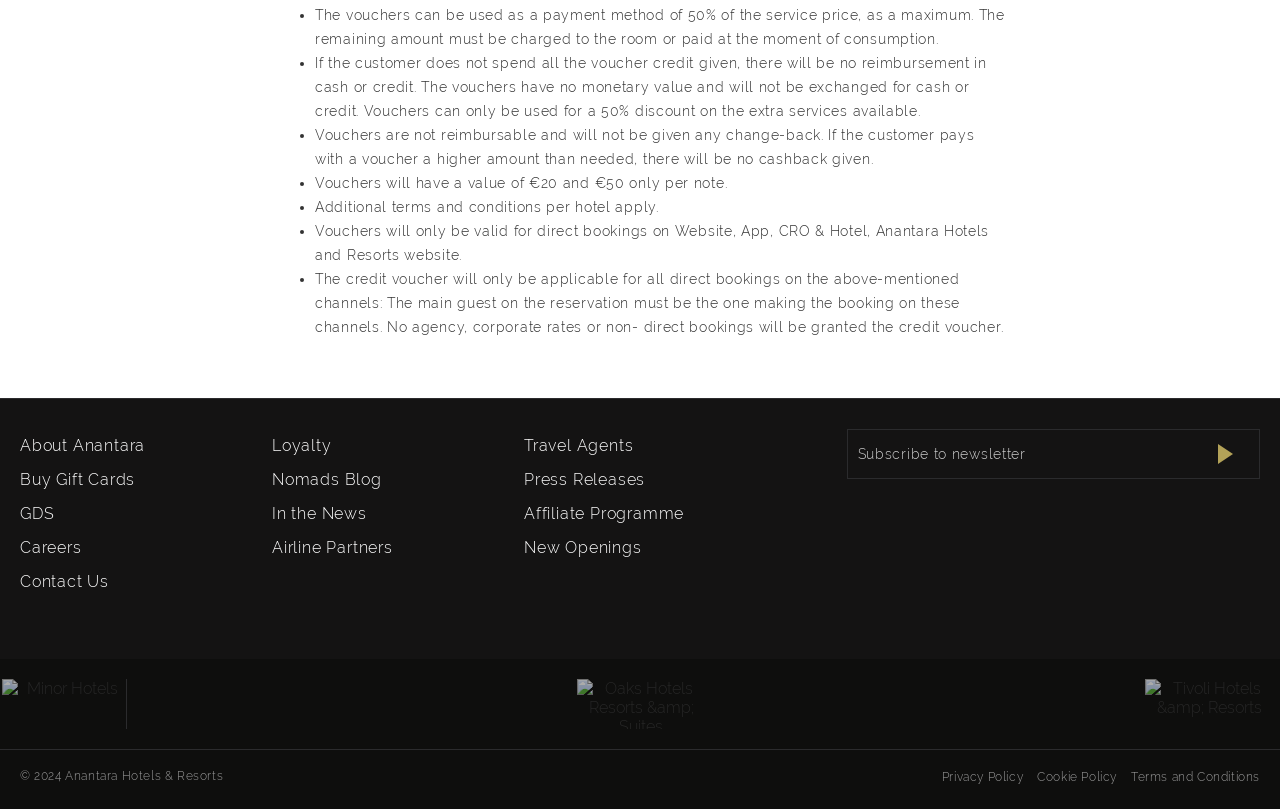Extract the bounding box for the UI element that matches this description: "Terms and Conditions".

[0.884, 0.951, 0.984, 0.97]